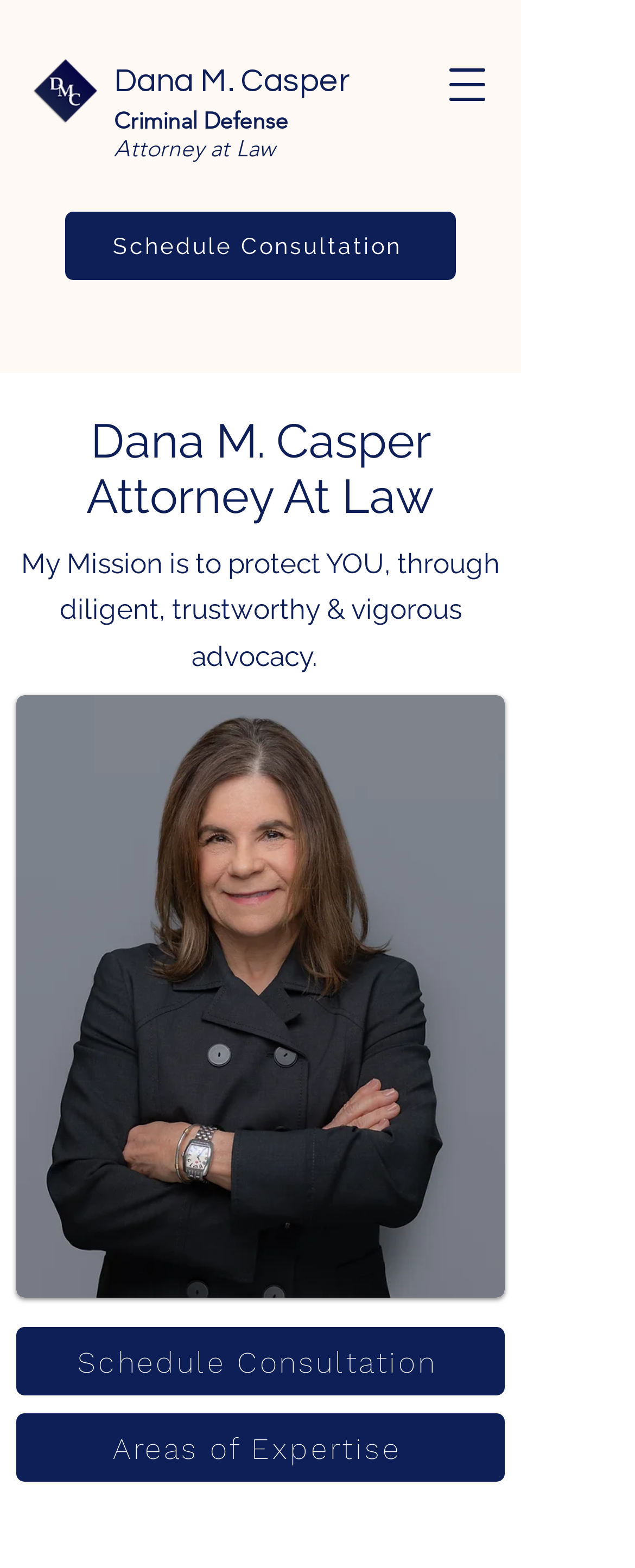Observe the image and answer the following question in detail: How many images are there on the webpage?

I found two image elements on the webpage: one is the logo image 'Dana Logo PNG.png' and the other is the headshot image 'Dana-Casper-Headshots-2023-Web-3.jpg'.